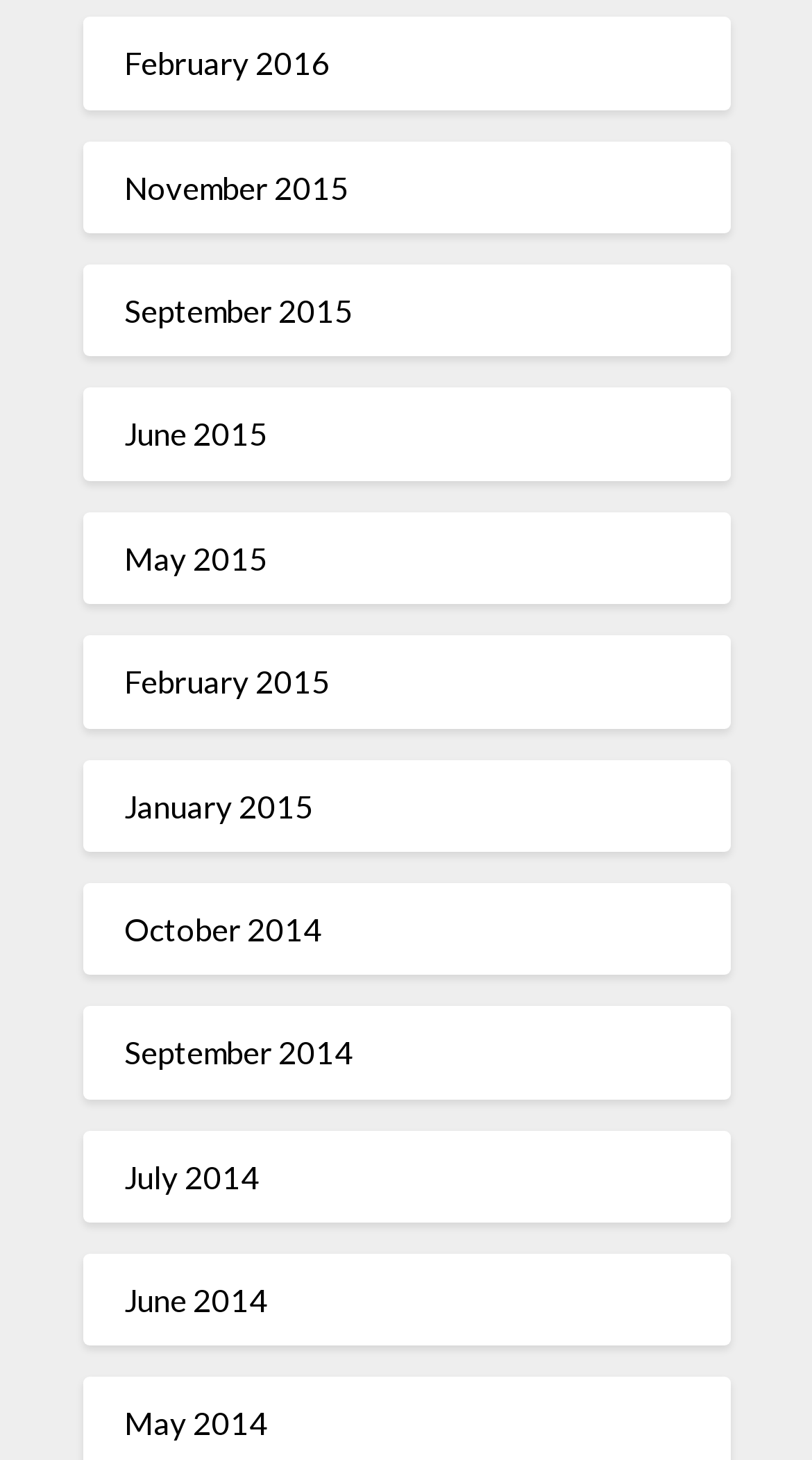What is the earliest month listed on this webpage?
From the image, respond using a single word or phrase.

May 2014